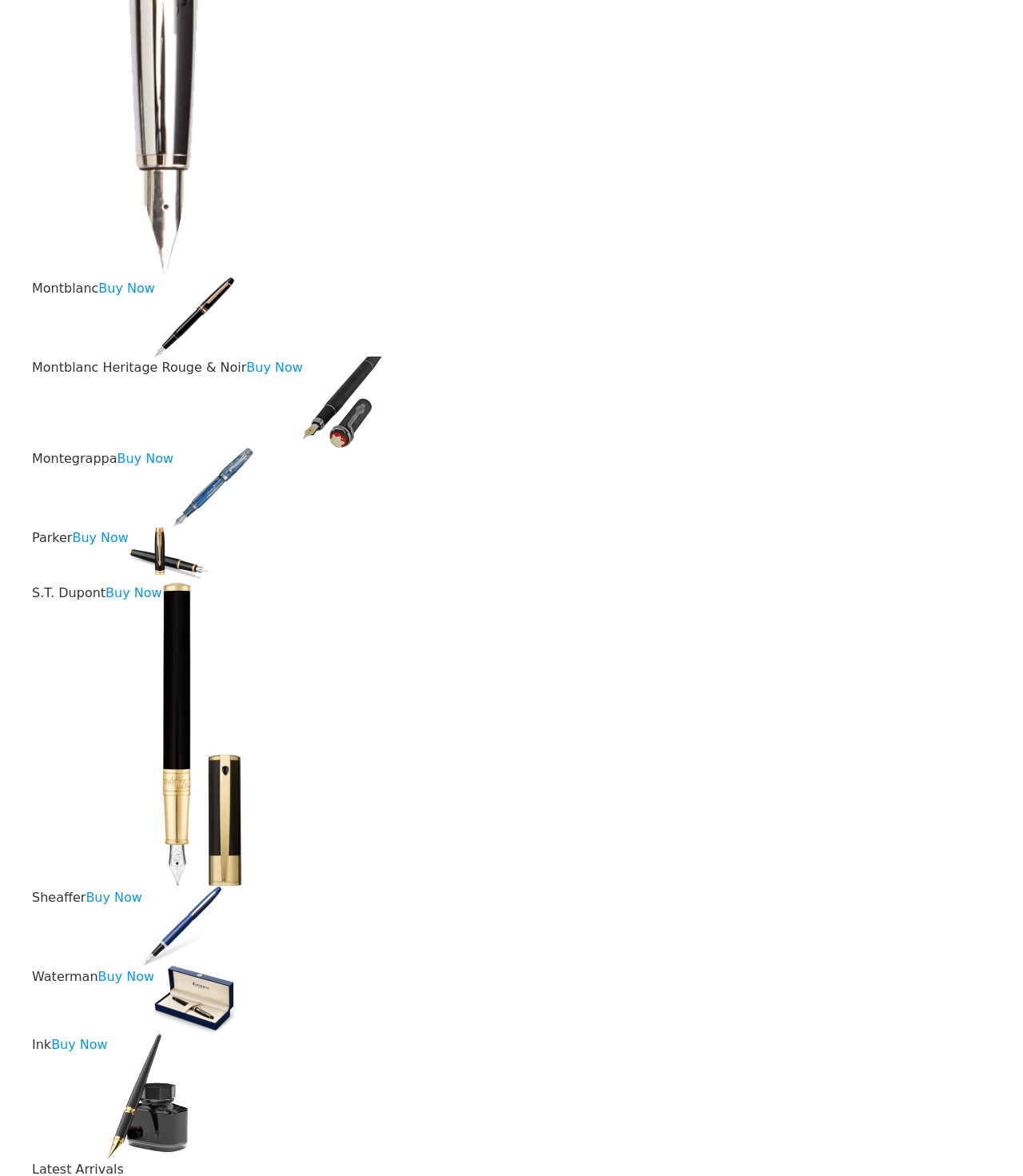What type of products are listed on the webpage?
Examine the image and give a concise answer in one word or a short phrase.

Luxury writing instruments